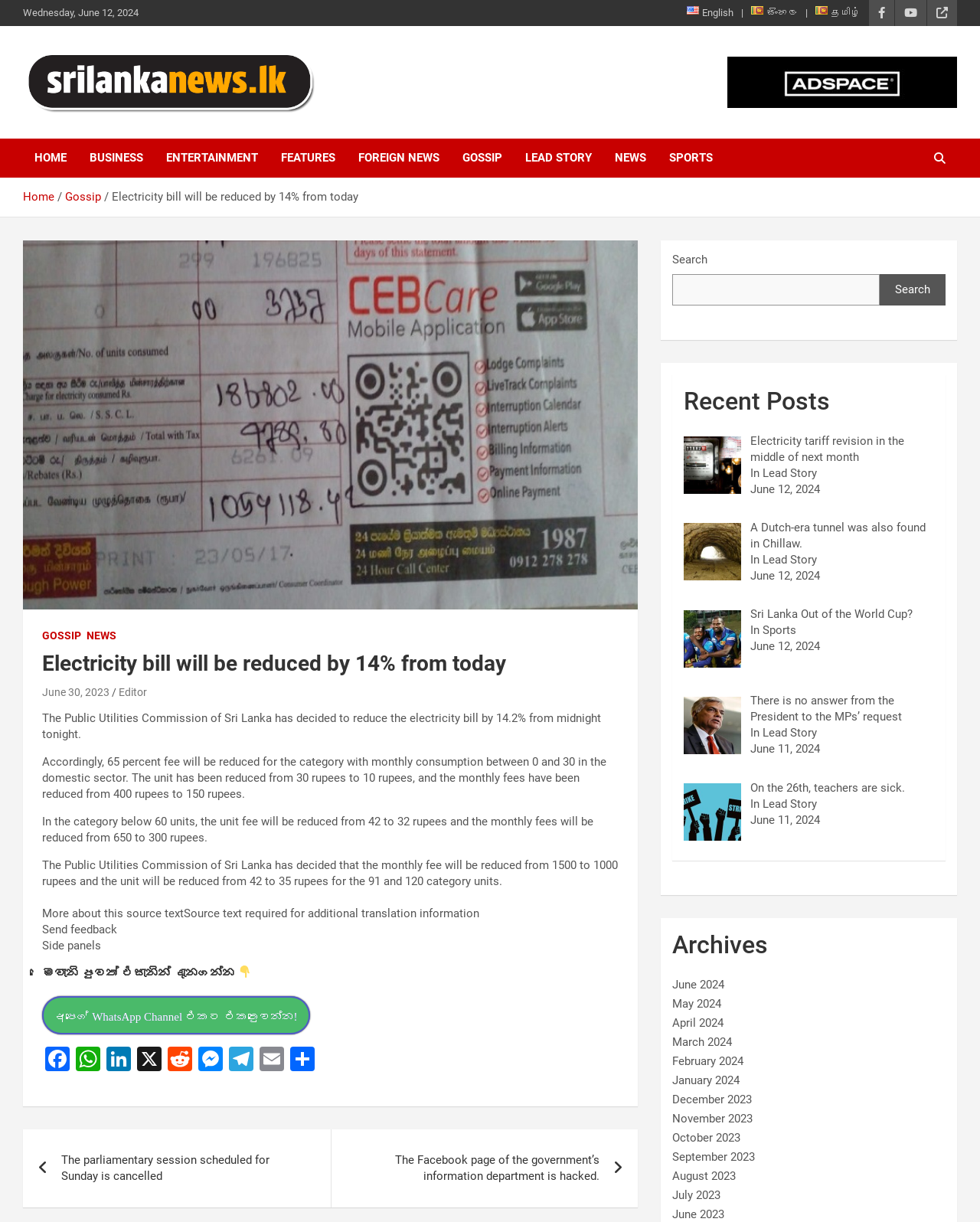What is the name of the news website?
From the details in the image, provide a complete and detailed answer to the question.

The logo of the website is 'Sri Lanka News Logo' and the heading on the webpage is 'Sri Lanka News', indicating that the name of the news website is 'Sri Lanka News'.